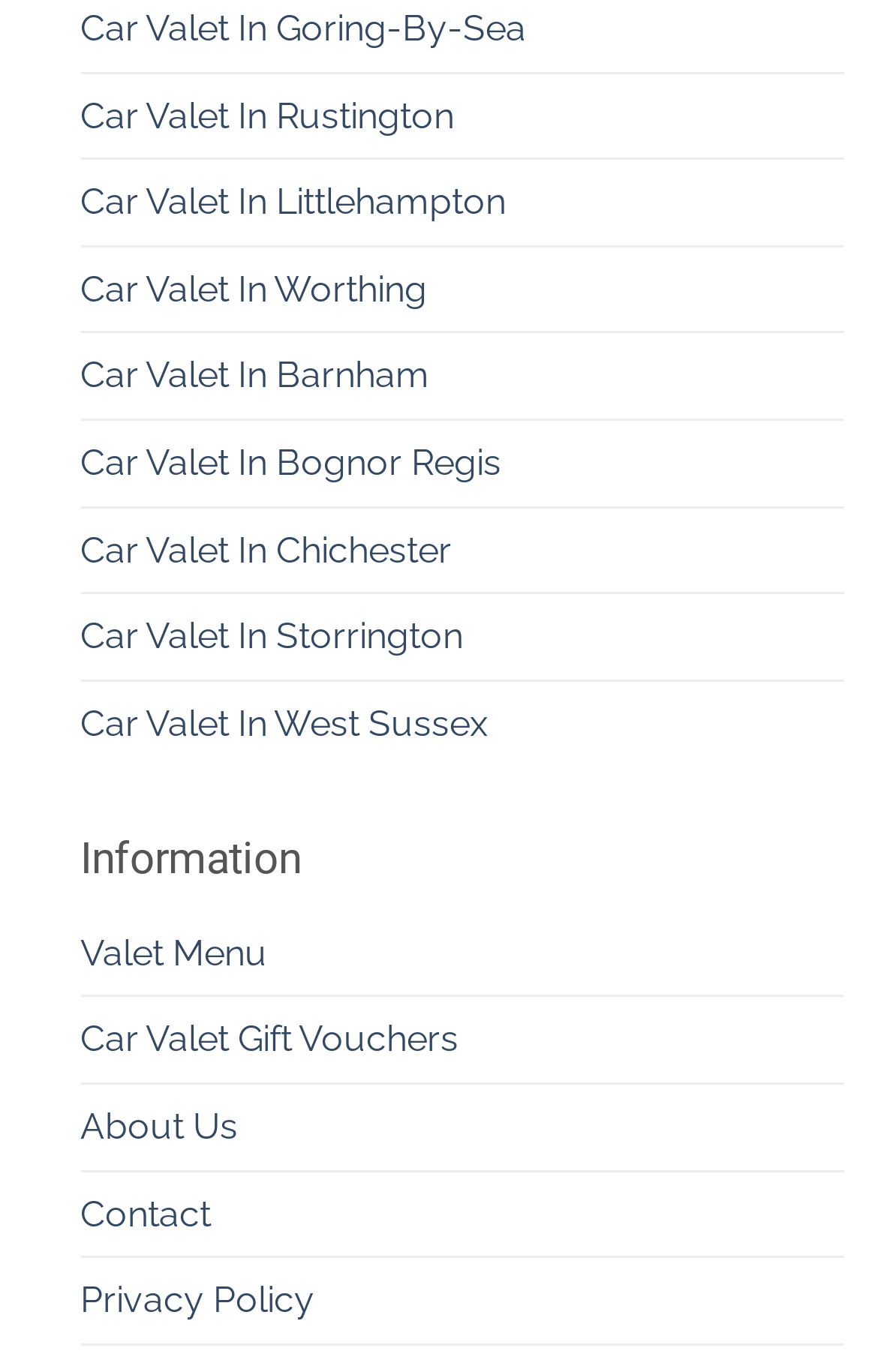What is the second item in the menu?
Using the image, give a concise answer in the form of a single word or short phrase.

Car Valet In Littlehampton